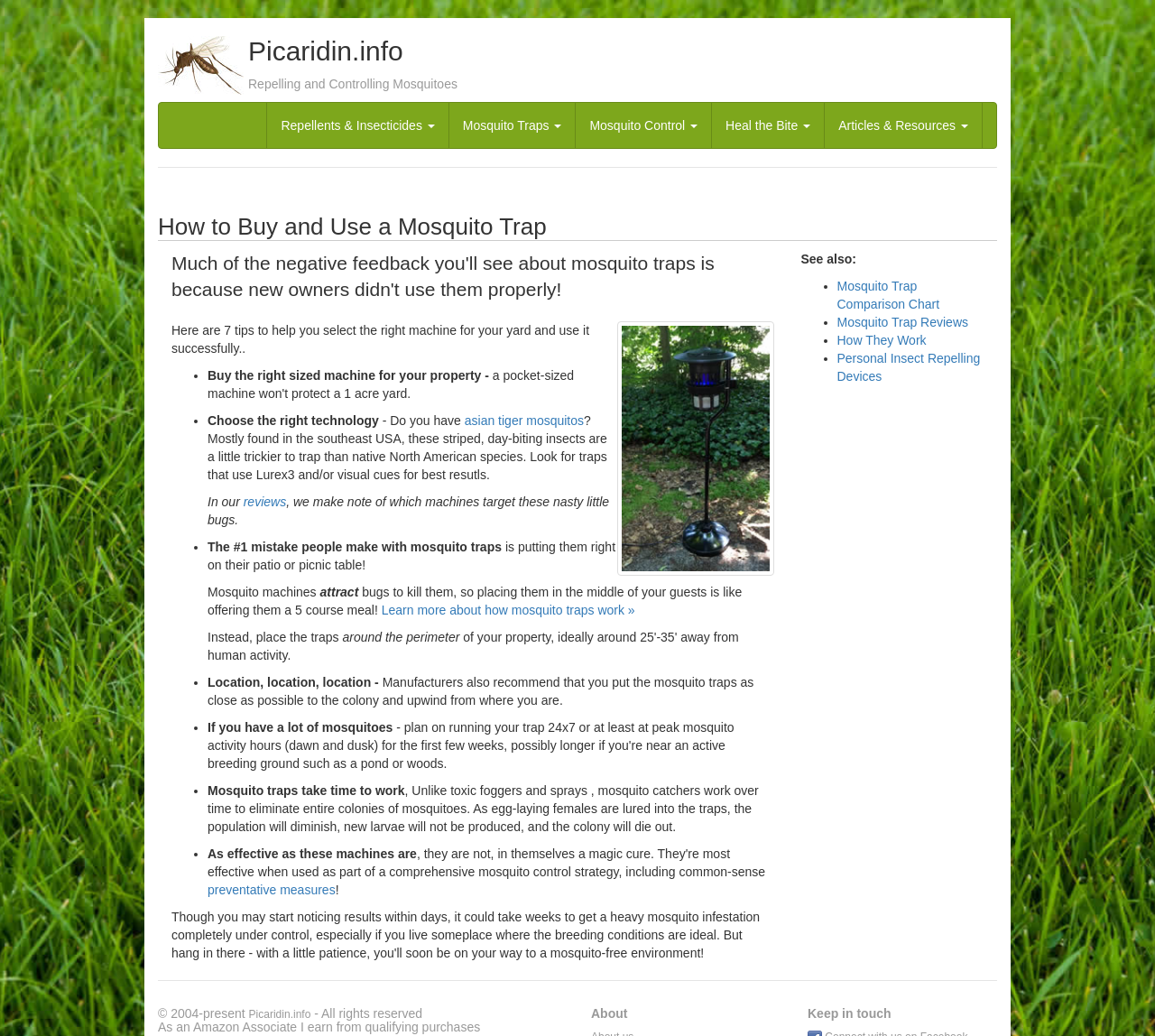What is the purpose of a mosquito trap?
Look at the image and answer the question with a single word or phrase.

To catch mosquitoes